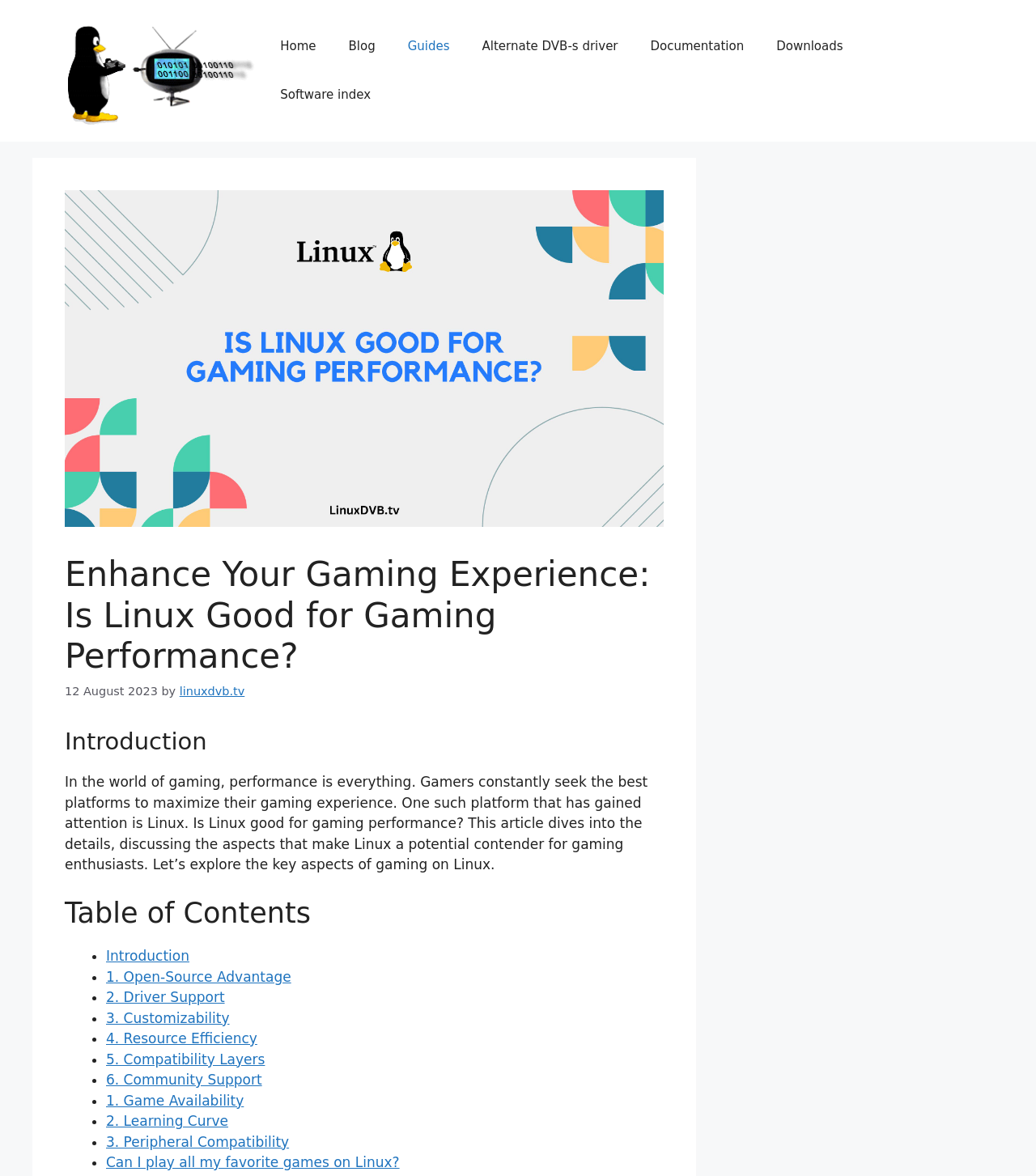Identify the bounding box coordinates of the specific part of the webpage to click to complete this instruction: "Click the 'Home' link".

[0.255, 0.019, 0.321, 0.06]